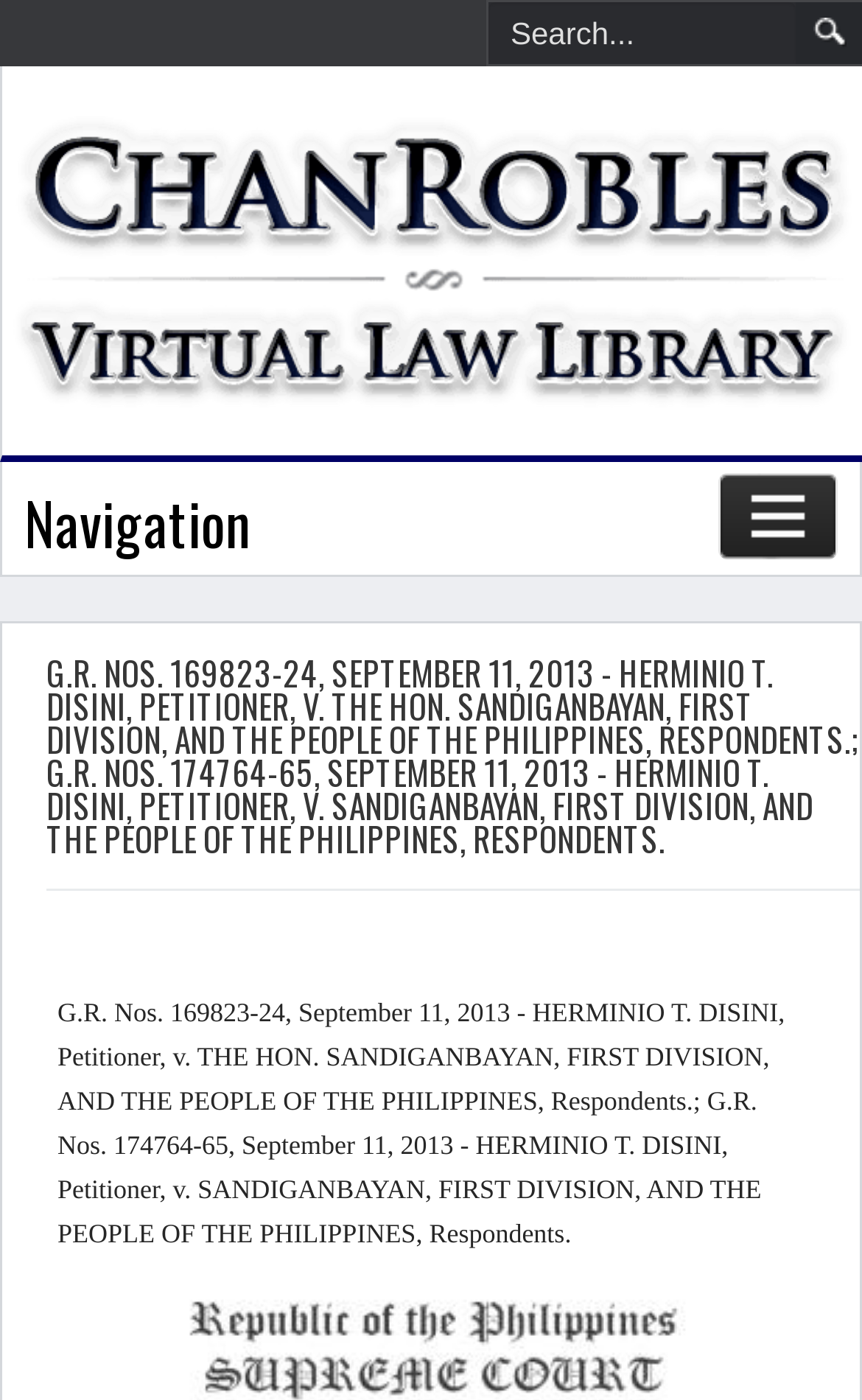Please answer the following question using a single word or phrase: How many links are on the webpage?

1